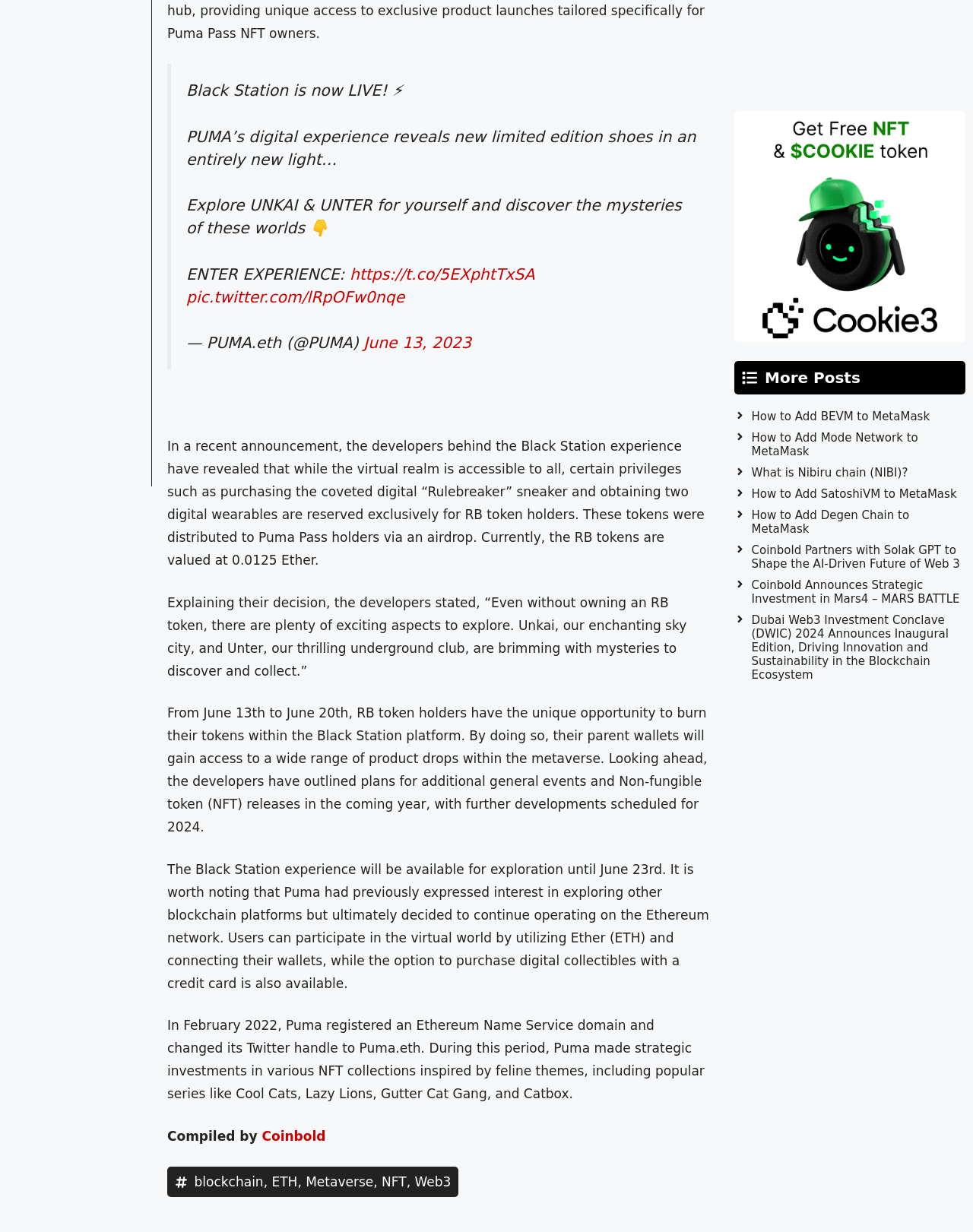Identify the bounding box for the described UI element. Provide the coordinates in (top-left x, top-left y, bottom-right x, bottom-right y) format with values ranging from 0 to 1: What is Nibiru chain (NIBI)?

[0.772, 0.378, 0.933, 0.389]